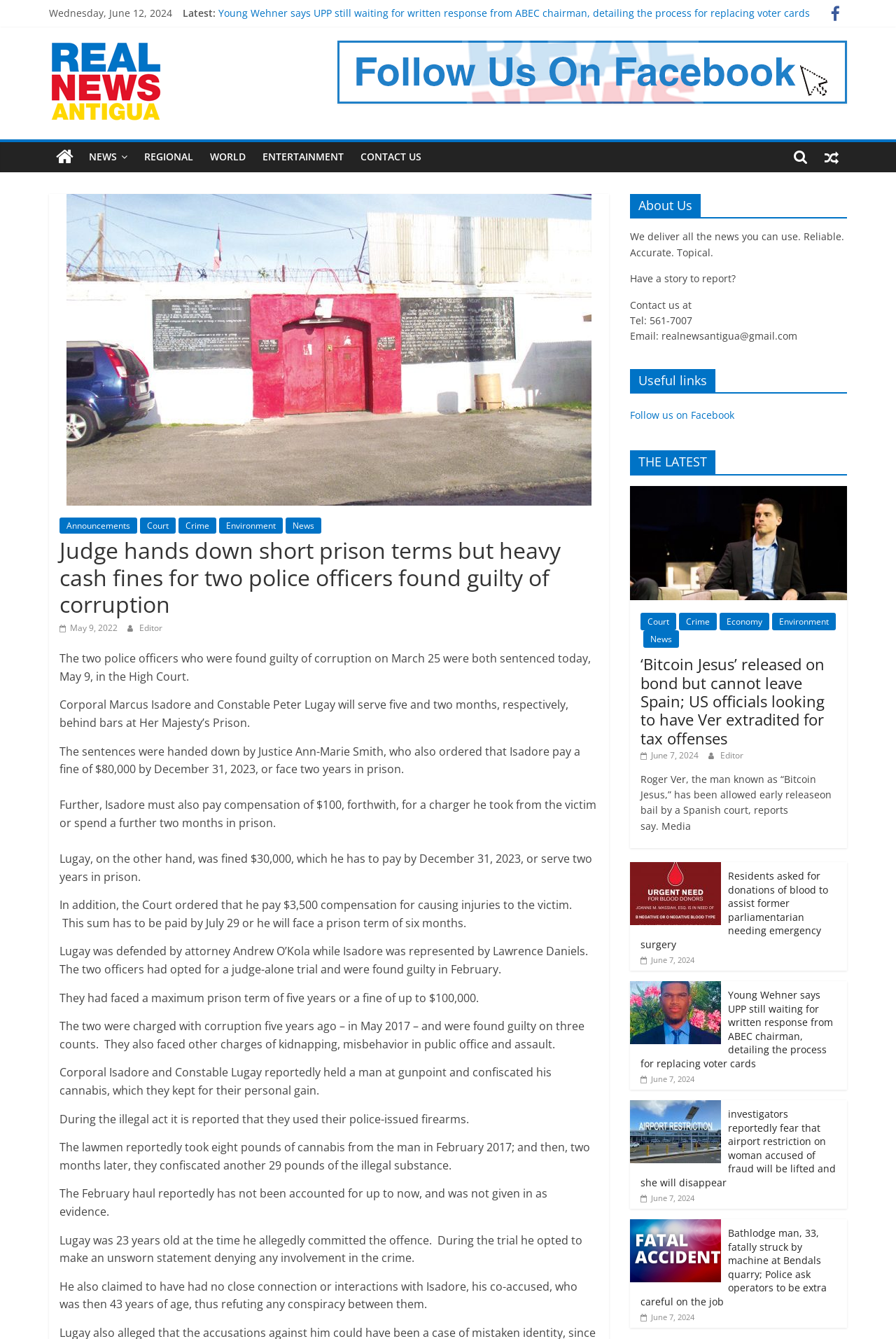Bounding box coordinates are specified in the format (top-left x, top-left y, bottom-right x, bottom-right y). All values are floating point numbers bounded between 0 and 1. Please provide the bounding box coordinate of the region this sentence describes: title="Real News Antigua"

[0.055, 0.106, 0.09, 0.129]